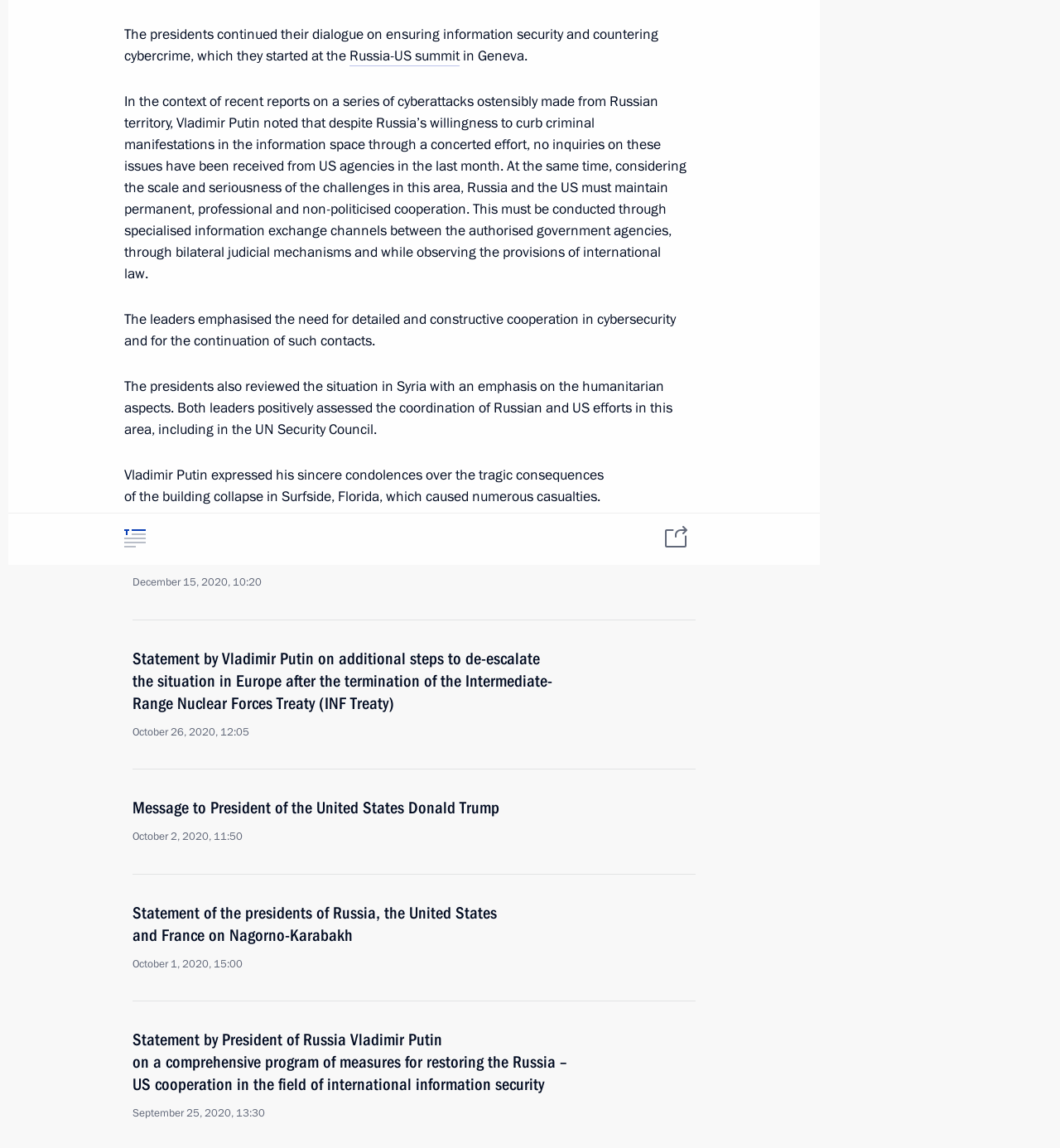Specify the bounding box coordinates of the area to click in order to execute this command: 'View President's website sections'. The coordinates should consist of four float numbers ranging from 0 to 1, and should be formatted as [left, top, right, bottom].

[0.125, 0.492, 0.246, 0.535]